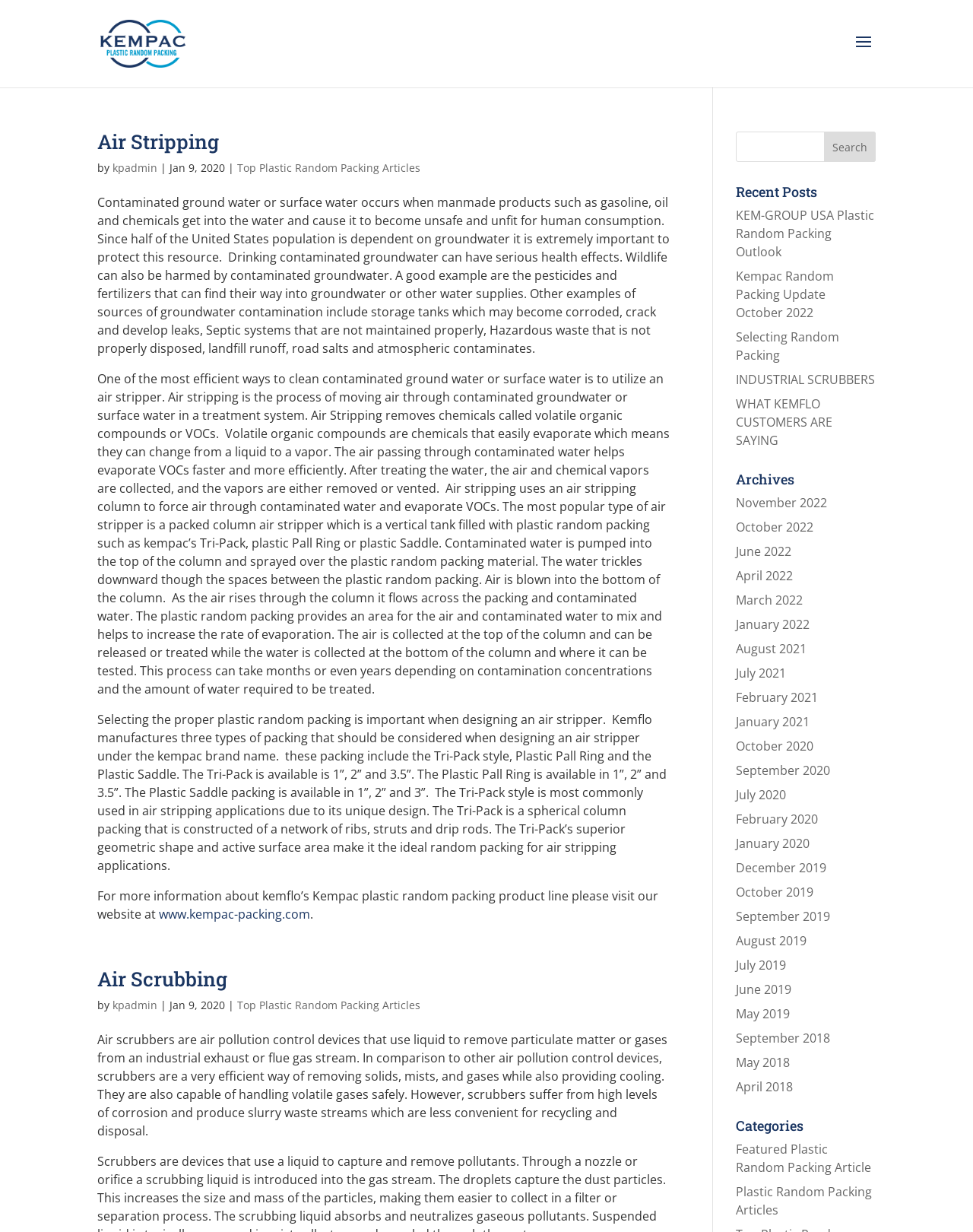Articulate a complete and detailed caption of the webpage elements.

This webpage is about Kempac Plastic Random Packing, a company that specializes in air stripping and air scrubbing solutions. At the top of the page, there is a logo and a link to the company's website. Below the logo, there is an article section that takes up most of the page. The article is divided into two main sections: "Air Stripping" and "Air Scrubbing".

In the "Air Stripping" section, there is a heading, followed by a brief introduction to air stripping and its importance in cleaning contaminated groundwater or surface water. The text explains the process of air stripping, which involves moving air through contaminated water in a treatment system to remove volatile organic compounds (VOCs). The article also discusses the importance of selecting the proper plastic random packing for air stripping applications and highlights Kemflo's Tri-Pack, Plastic Pall Ring, and Plastic Saddle products.

In the "Air Scrubbing" section, there is another heading, followed by a brief introduction to air scrubbers, which are air pollution control devices that use liquid to remove particulate matter or gases from an industrial exhaust or flue gas stream. The text explains the benefits and drawbacks of air scrubbers.

On the right side of the page, there are several sections, including a search bar, a "Recent Posts" section with links to recent articles, an "Archives" section with links to articles from previous months and years, and a "Categories" section with links to featured articles and plastic random packing articles.

Overall, the webpage provides information about air stripping and air scrubbing solutions, as well as Kempac Plastic Random Packing's products and services.